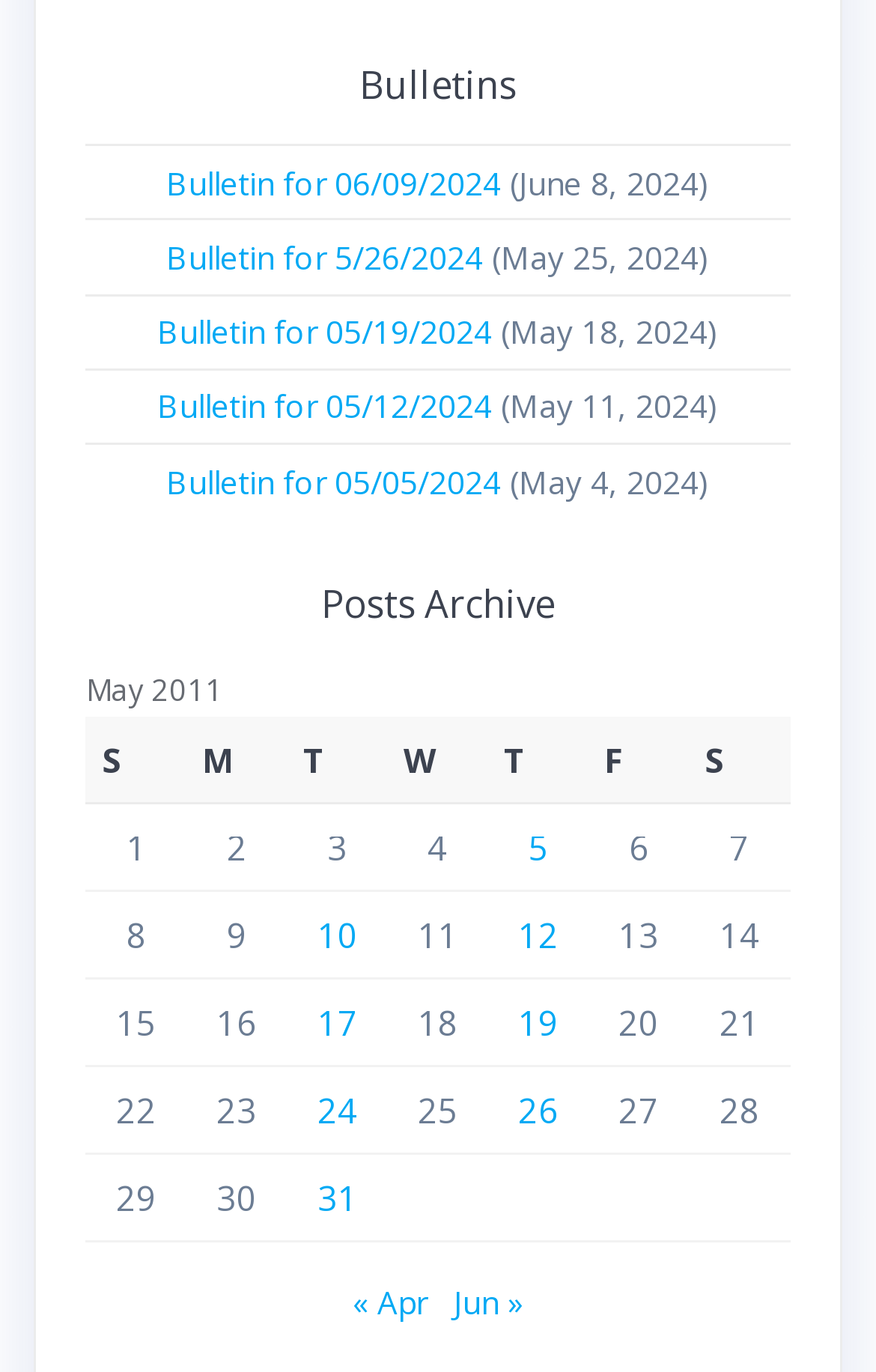Determine the bounding box coordinates of the region that needs to be clicked to achieve the task: "View bulletin for 05/26/2024".

[0.19, 0.172, 0.551, 0.203]